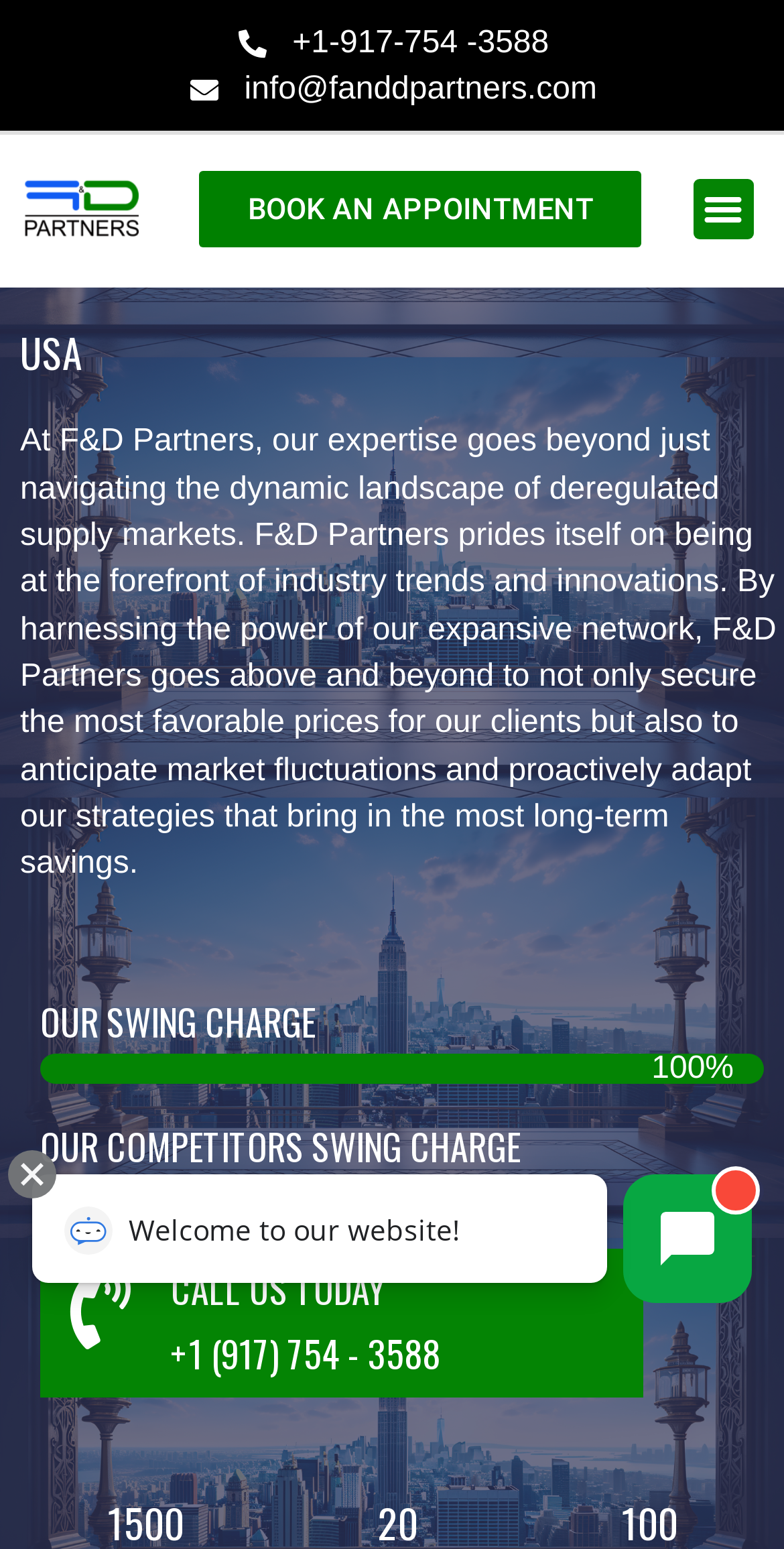What is the company's email address?
Refer to the image and provide a one-word or short phrase answer.

info@fanddpartners.com